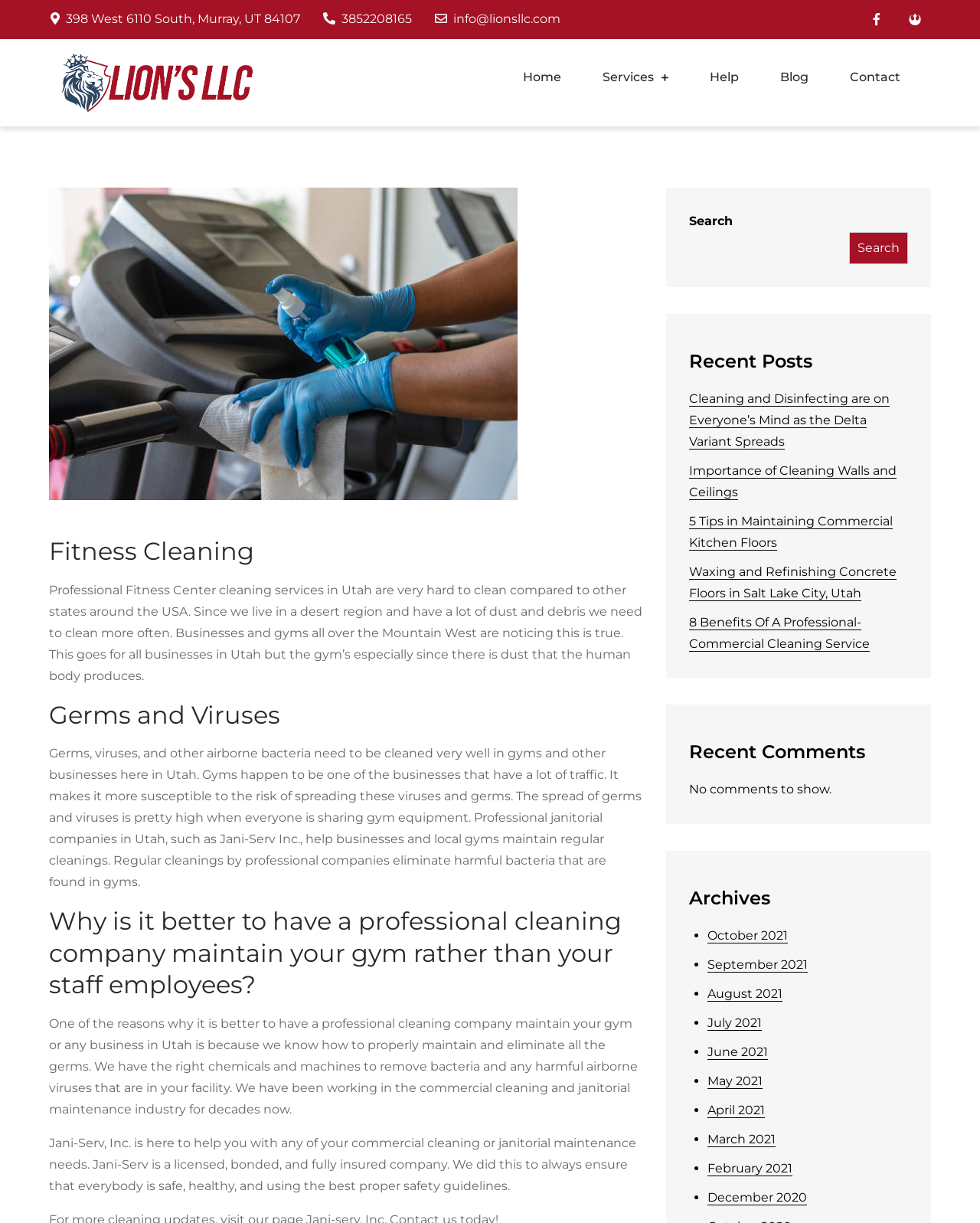What is the main topic of the webpage?
Provide a concise answer using a single word or phrase based on the image.

Fitness Cleaning